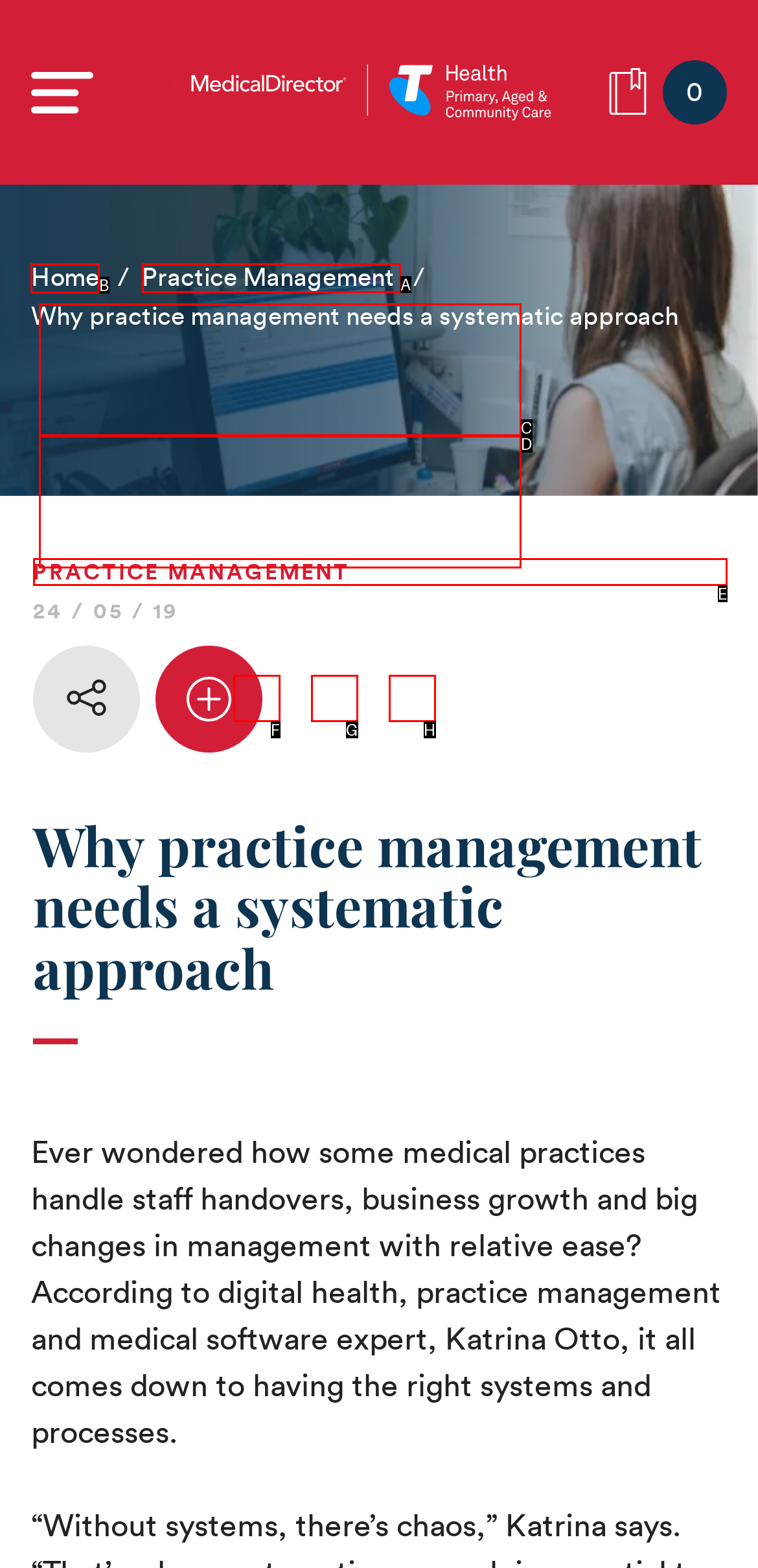Determine which HTML element should be clicked for this task: Click the 'Home' link
Provide the option's letter from the available choices.

B